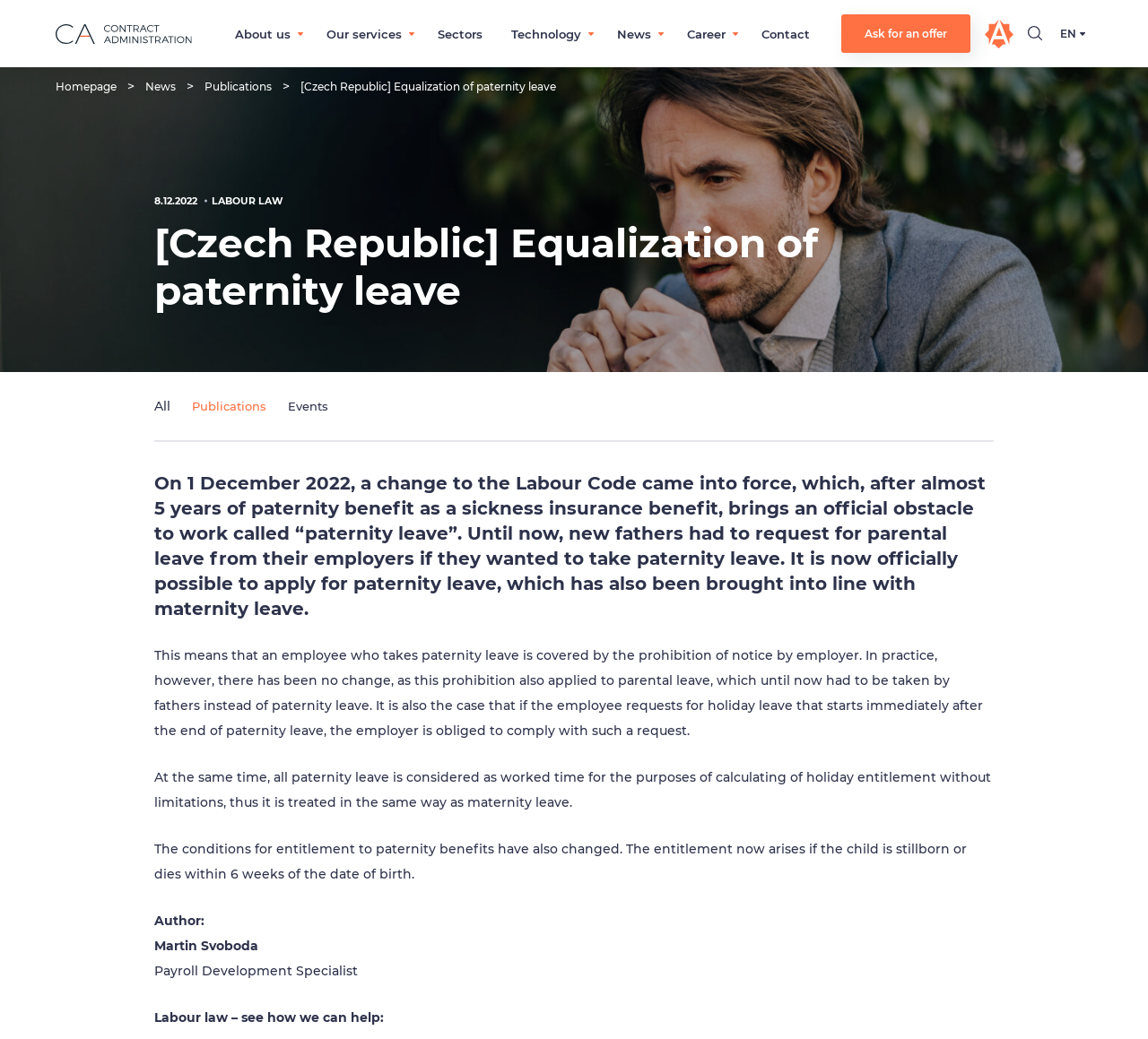Using the provided element description: "alt="Logo Contract Administration"", identify the bounding box coordinates. The coordinates should be four floats between 0 and 1 in the order [left, top, right, bottom].

[0.048, 0.025, 0.167, 0.04]